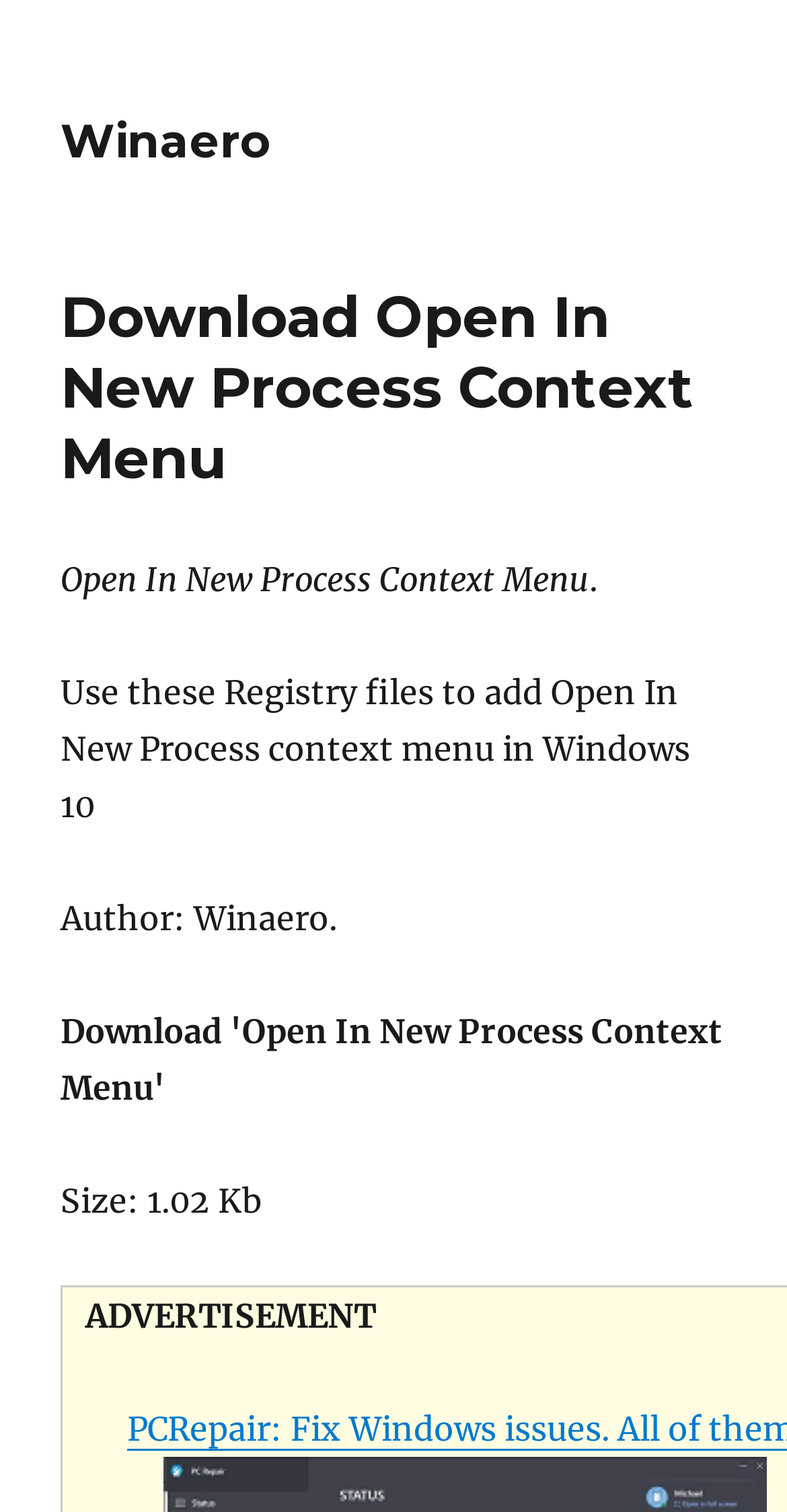Give a concise answer of one word or phrase to the question: 
What is the size of the downloadable file?

1.02 Kb